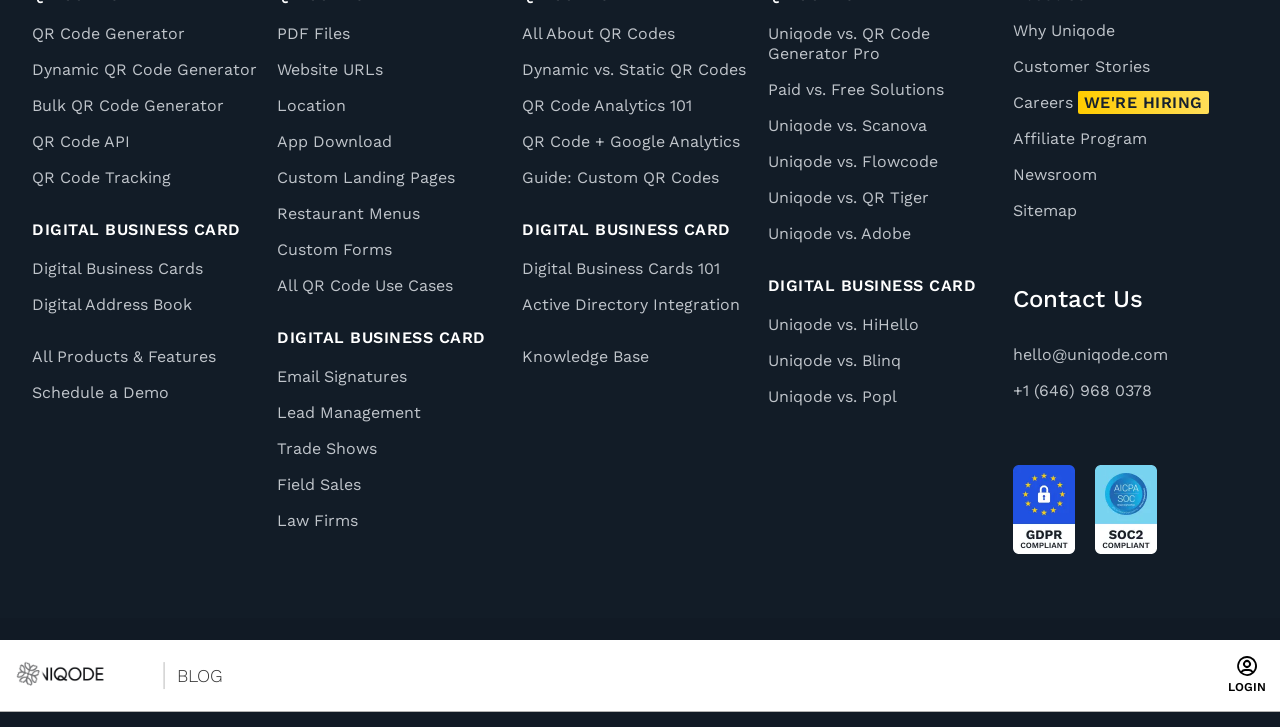Based on the provided description, "Articles", find the bounding box of the corresponding UI element in the screenshot.

None